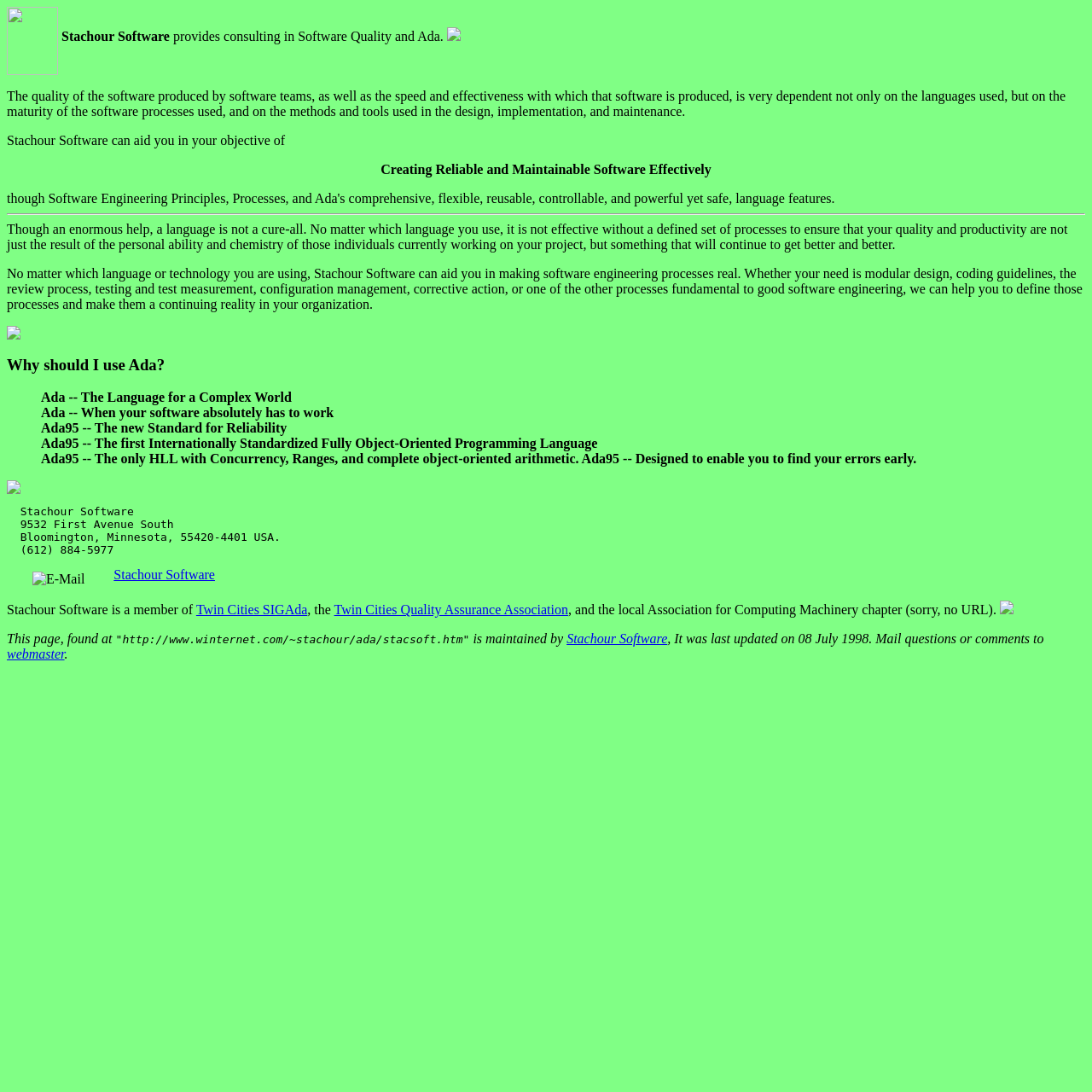Utilize the details in the image to give a detailed response to the question: When was the webpage last updated?

The last update date of the webpage can be found in the static text element that contains the webpage's maintenance information. The text element explicitly states 'It was last updated on 08 July 1998'.